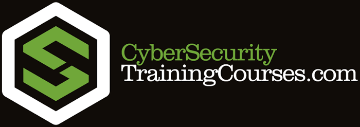What is the purpose of the website?
Examine the image and give a concise answer in one word or a short phrase.

Cybersecurity training